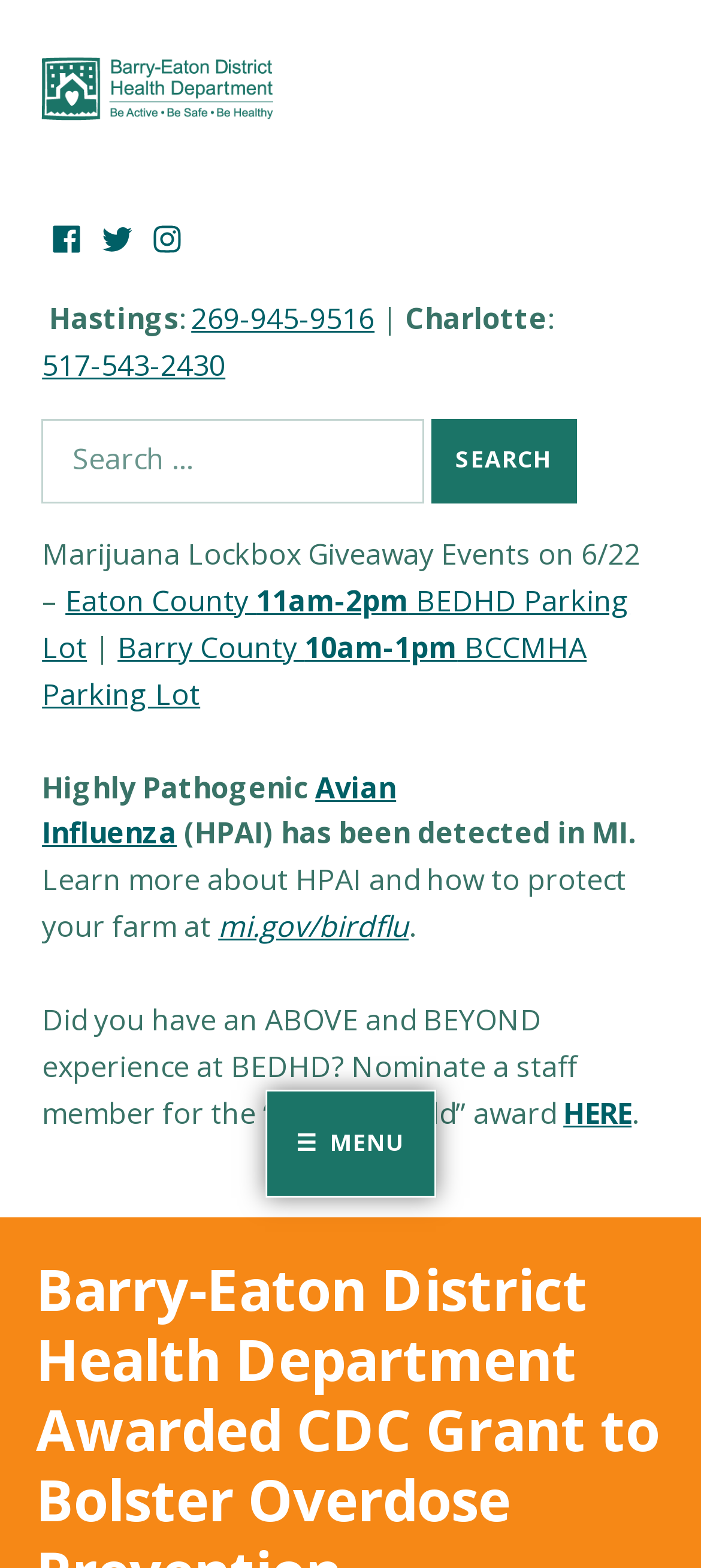For the given element description parent_node: Barry-Eaton District Health Department, determine the bounding box coordinates of the UI element. The coordinates should follow the format (top-left x, top-left y, bottom-right x, bottom-right y) and be within the range of 0 to 1.

[0.06, 0.037, 0.39, 0.077]